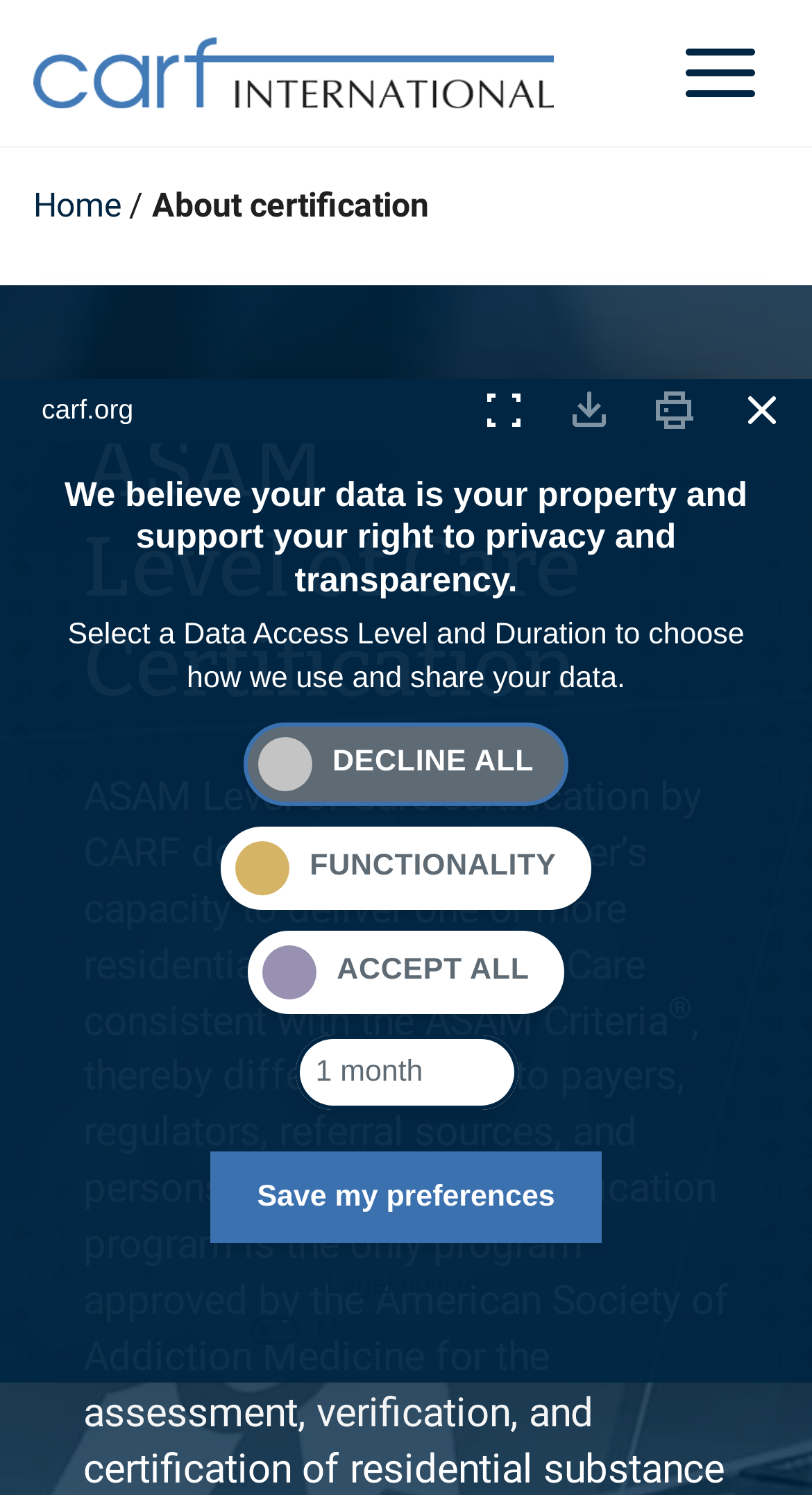Please identify the bounding box coordinates of the element's region that I should click in order to complete the following instruction: "Click the 'Home' link". The bounding box coordinates consist of four float numbers between 0 and 1, i.e., [left, top, right, bottom].

[0.041, 0.124, 0.149, 0.15]